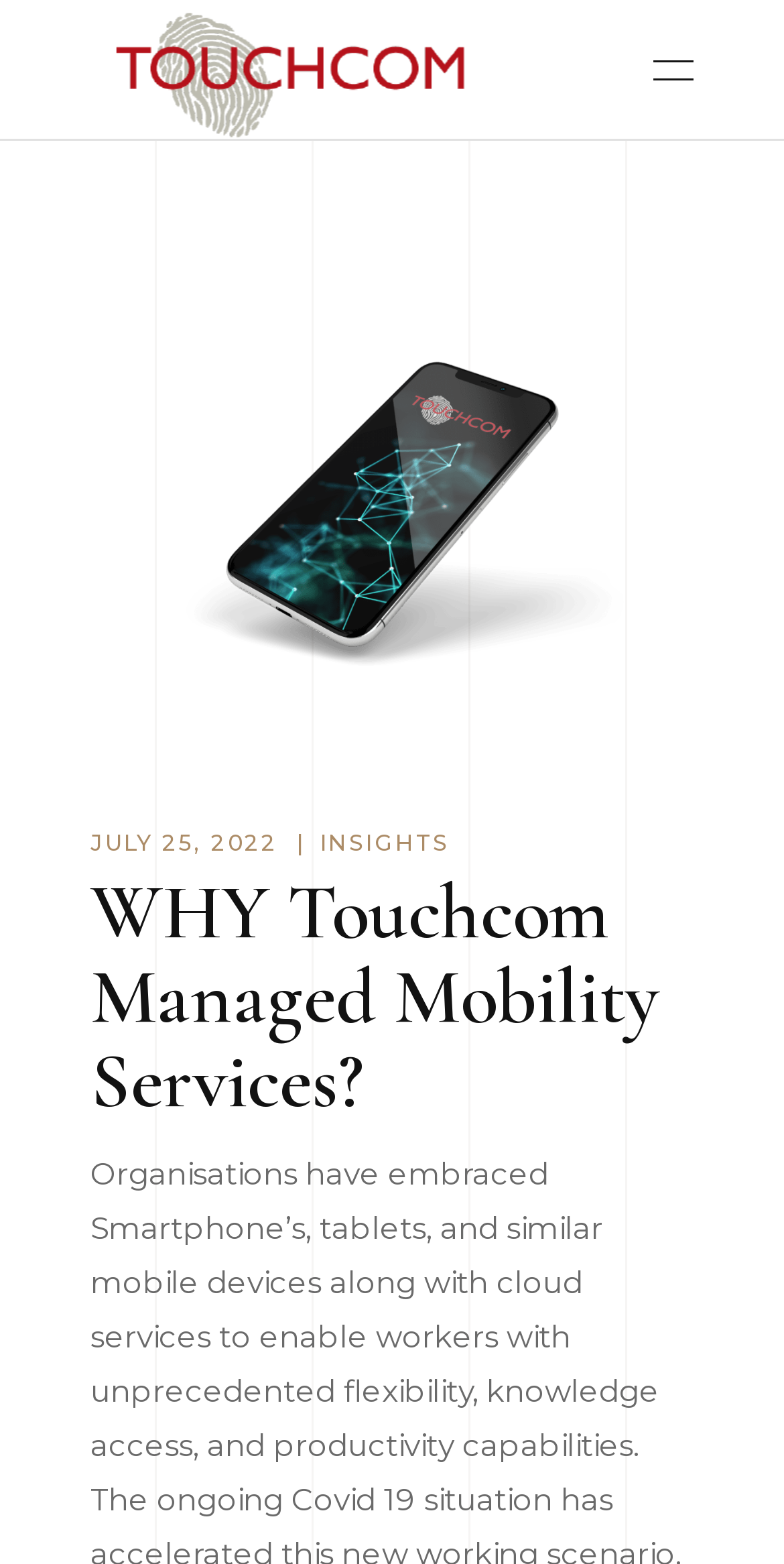What is the logo on the top left?
Answer the question with a single word or phrase derived from the image.

Mobile Logo